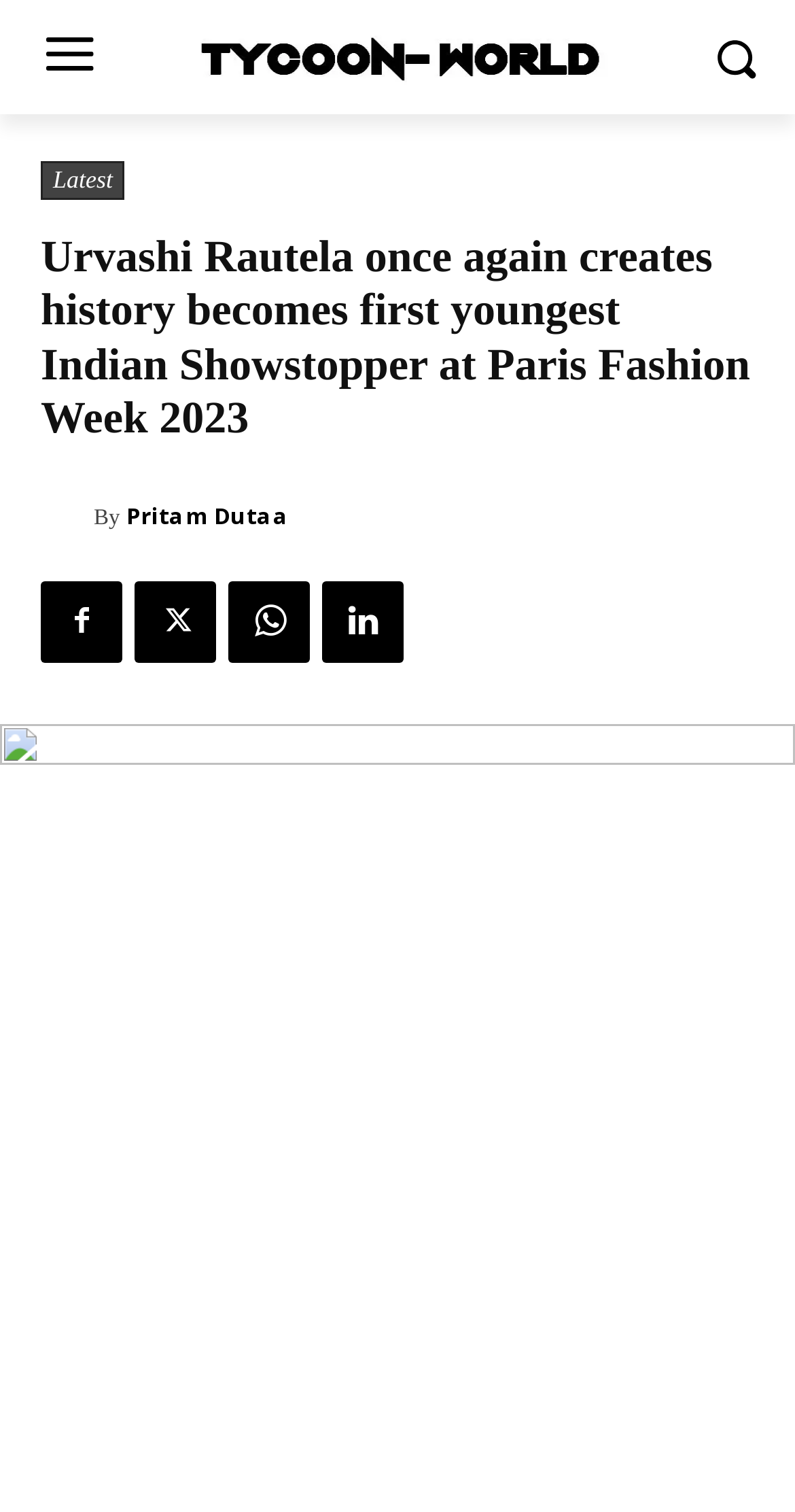Give a one-word or one-phrase response to the question: 
What is the logo of the website?

Logo